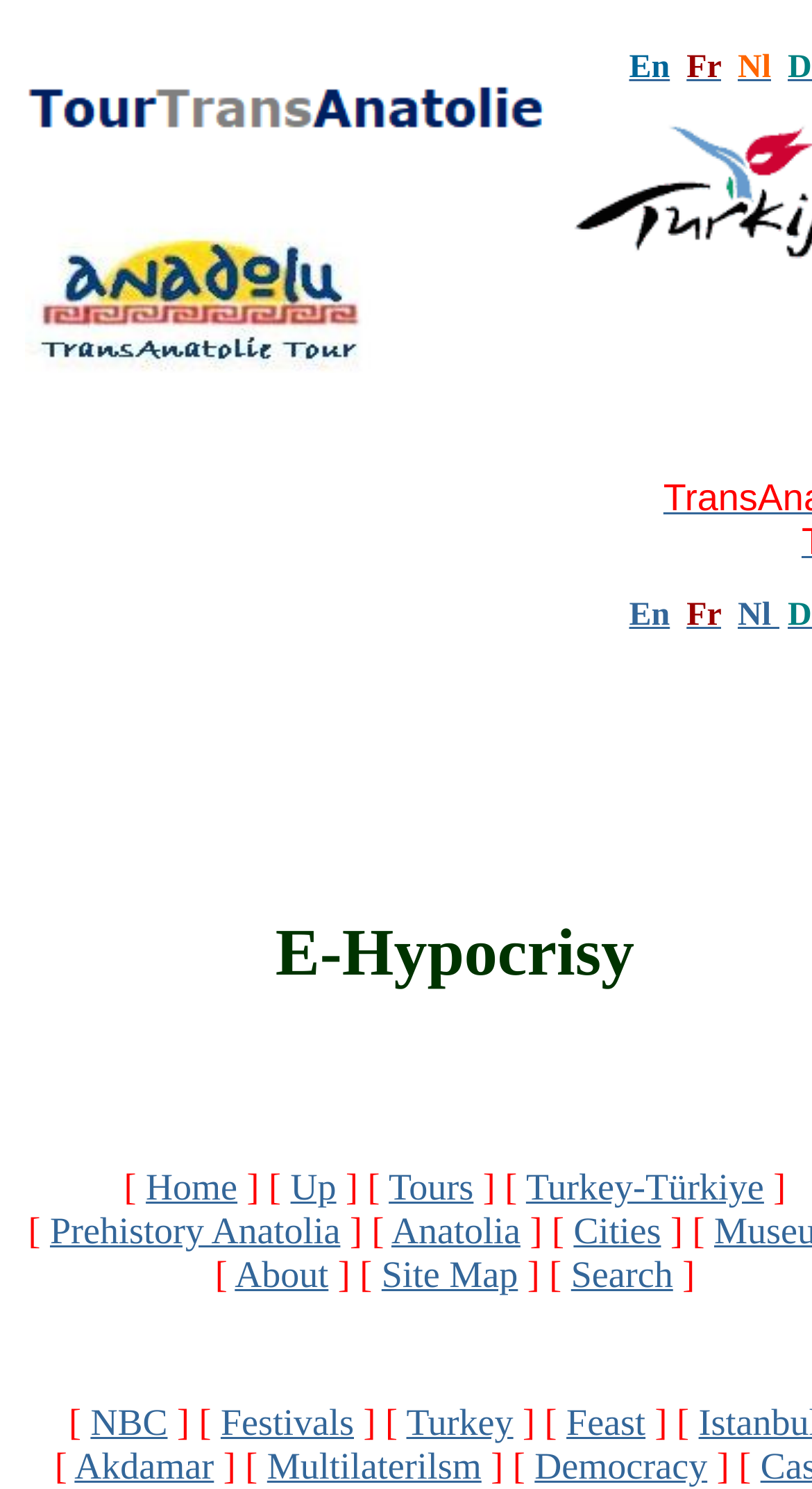Give a detailed account of the webpage.

This webpage appears to be a travel or tourism website focused on Turkey, with a mix of text, images, and links. At the top, there is a table with three columns, each containing a few links to different language options, including English, French, and Dutch. Below this table, there is a large image that spans almost the entire width of the page.

The main content of the page is organized into a table with a single row and multiple columns. The first column contains a heading "E-Hypocrisy" and a few links to other pages, including "Home", "Up", and "Tours". The second column contains a series of links to different topics, including "Turkey-Türkiye", "Prehistory Anatolia", "Anatolia", "Cities", and "About". The third column contains more links to topics such as "Site Map", "Search", "NBC", "Festivals", and "Turkey".

There are also several images scattered throughout the page, although their content is not specified. The page has a dense layout with many links and images, suggesting that it is a portal or hub page that provides access to a wide range of information and resources related to Turkey and travel.

At the bottom of the page, there are several more links to topics such as "Feast", "Akdamar", "Multilaterilsm", and "Democracy", which may be related to Turkish culture, history, or politics. Overall, the page appears to be a comprehensive resource for anyone interested in learning more about Turkey and its many attractions.